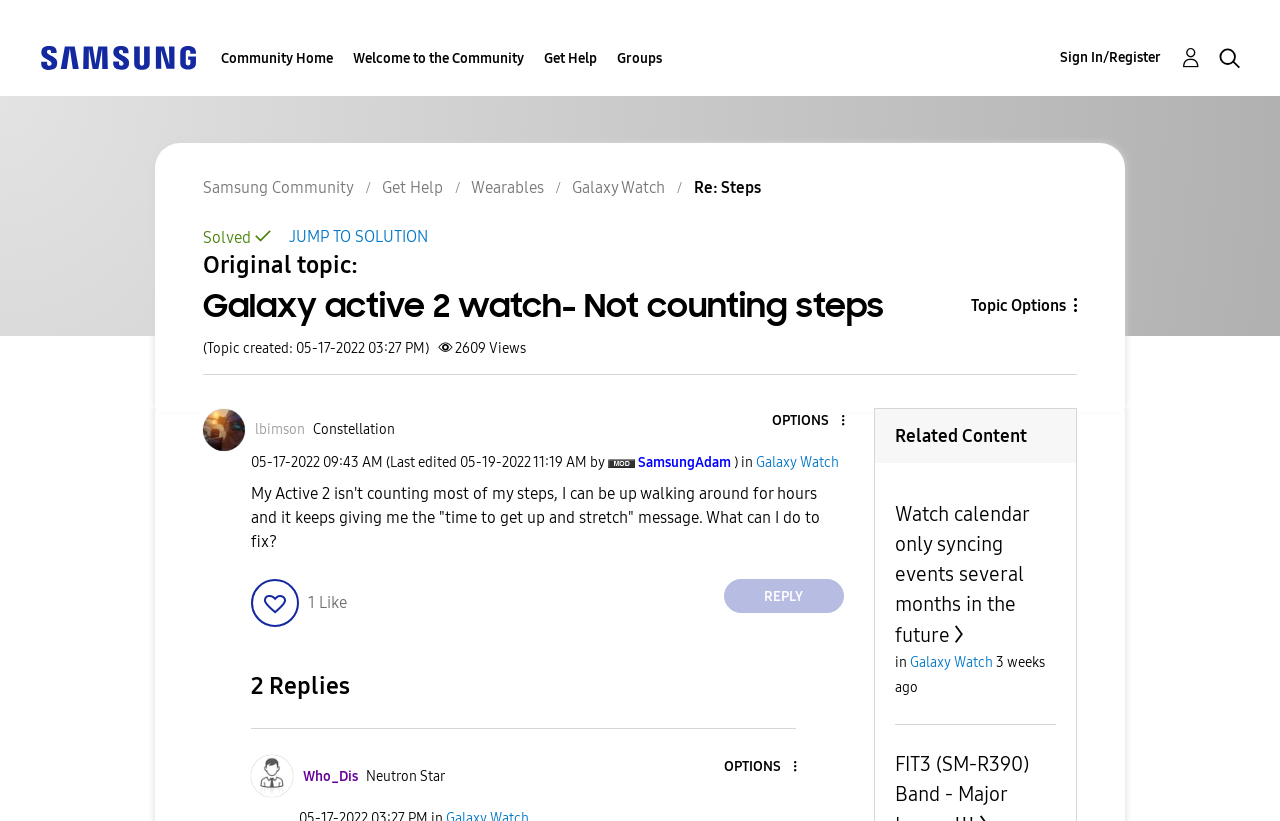Give a concise answer using only one word or phrase for this question:
What is the name of the community?

Samsung Community